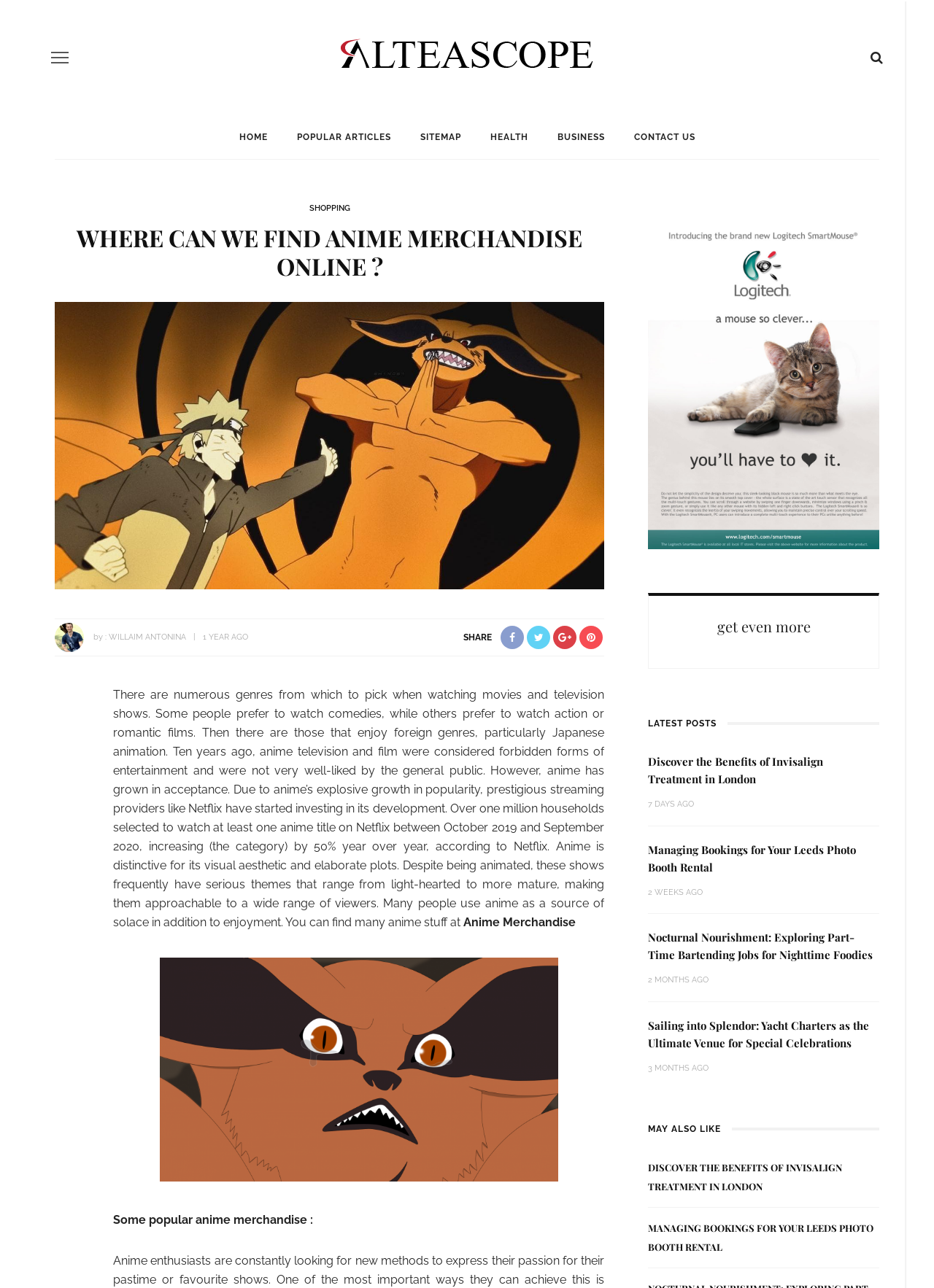Are there any links to other articles on the webpage?
From the image, respond with a single word or phrase.

Yes